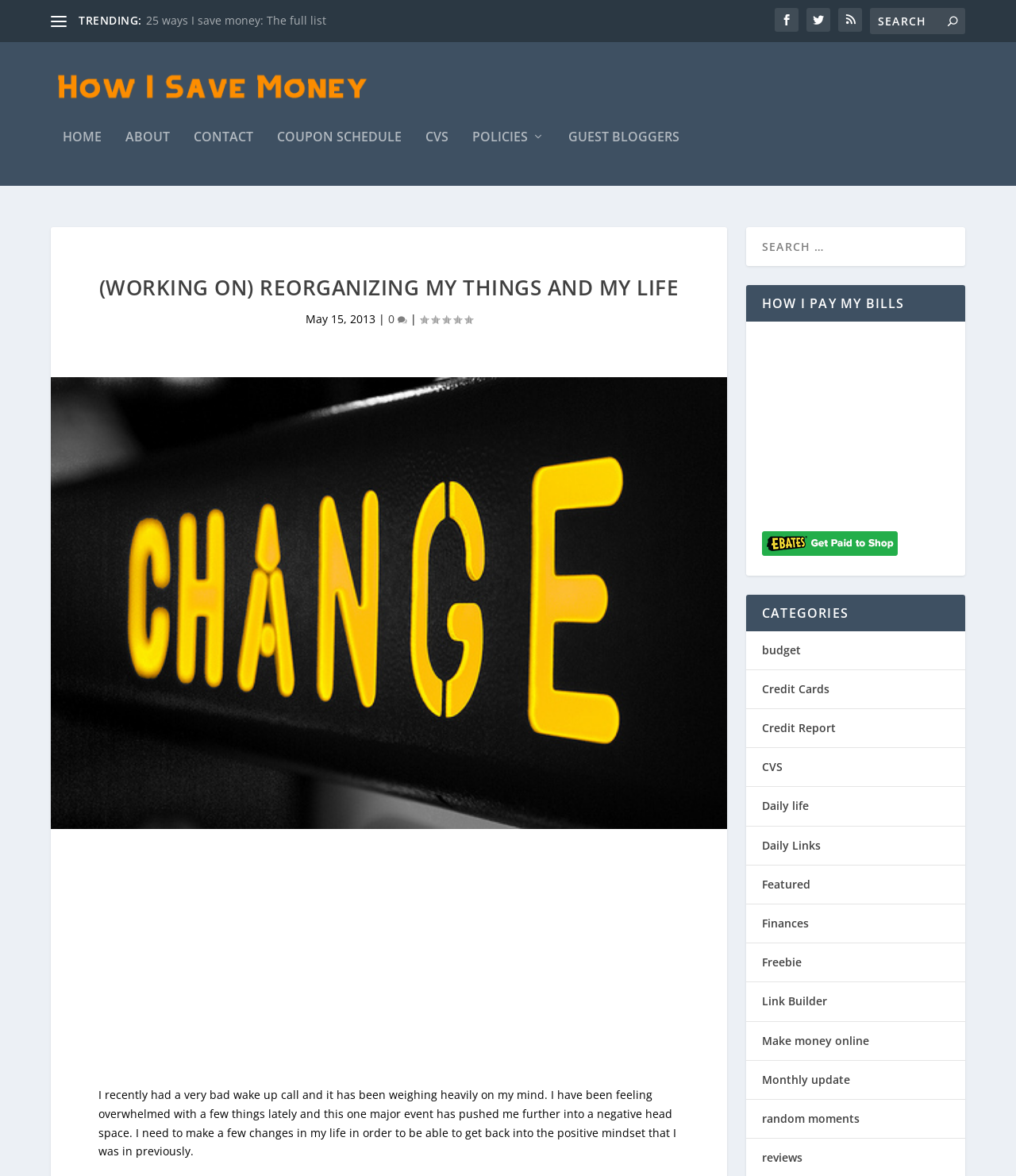What is the date of the post?
Based on the screenshot, give a detailed explanation to answer the question.

The date of the post is mentioned in the text as 'May 15, 2013', which is displayed next to the title of the post.